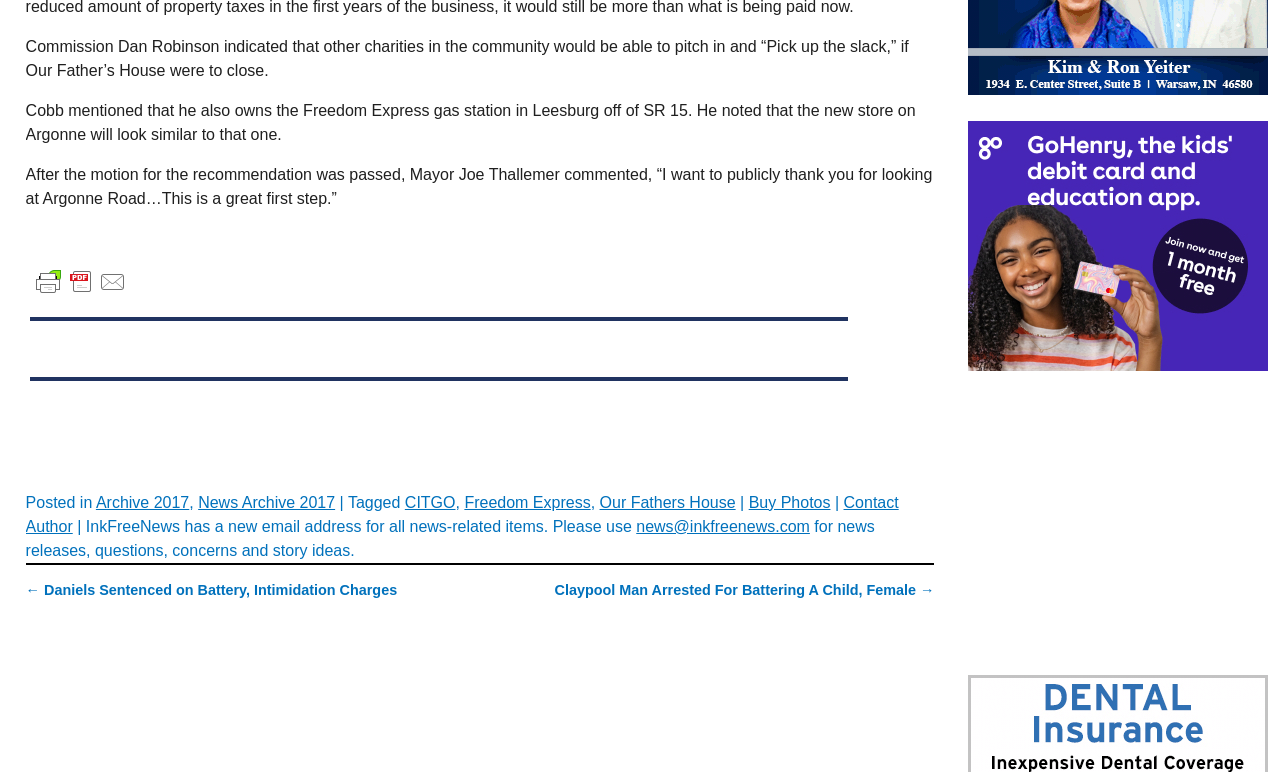Given the description: "Freedom Express", determine the bounding box coordinates of the UI element. The coordinates should be formatted as four float numbers between 0 and 1, [left, top, right, bottom].

[0.363, 0.64, 0.461, 0.662]